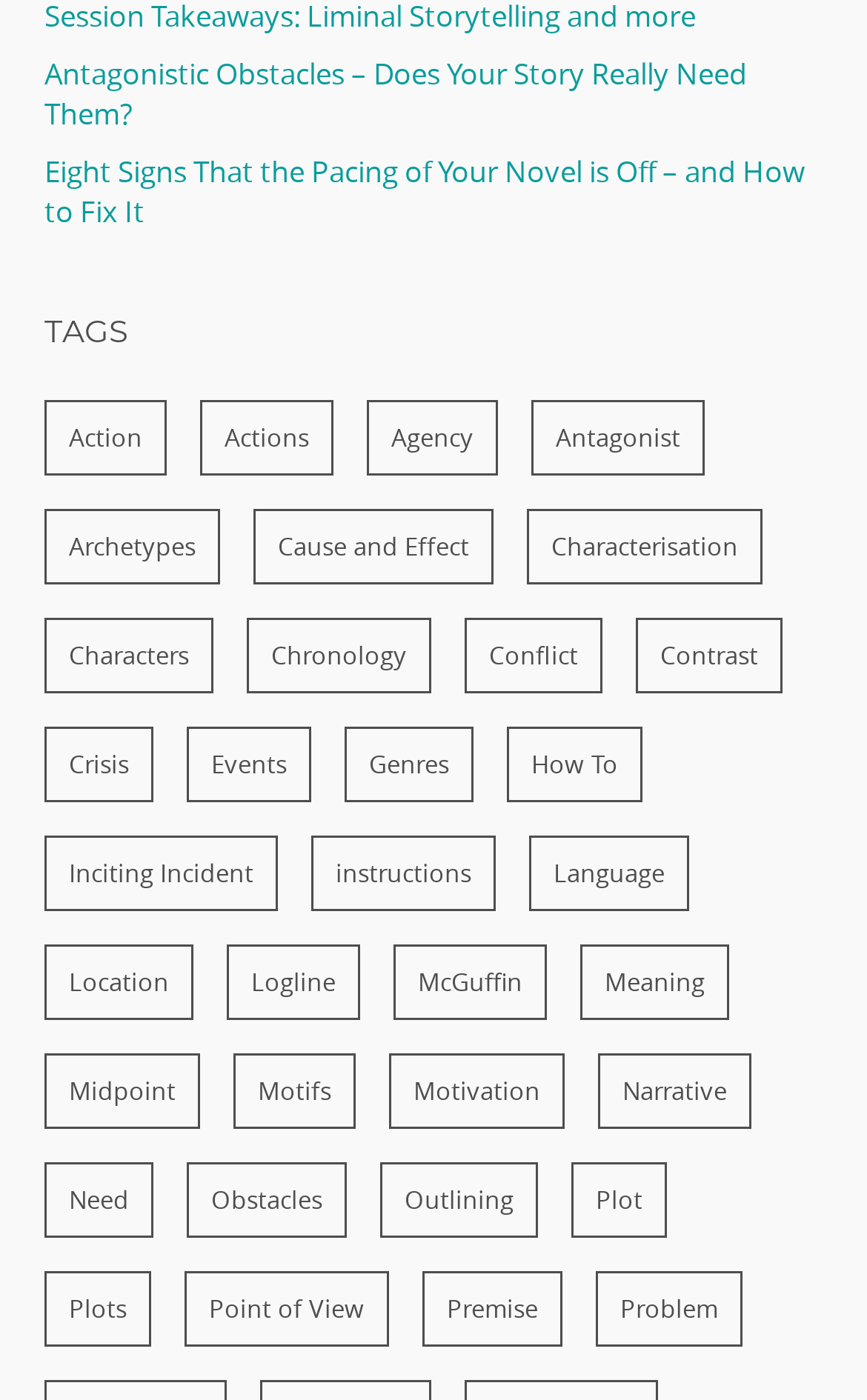Predict the bounding box of the UI element based on the description: "Inciting Incident". The coordinates should be four float numbers between 0 and 1, formatted as [left, top, right, bottom].

[0.051, 0.597, 0.321, 0.651]